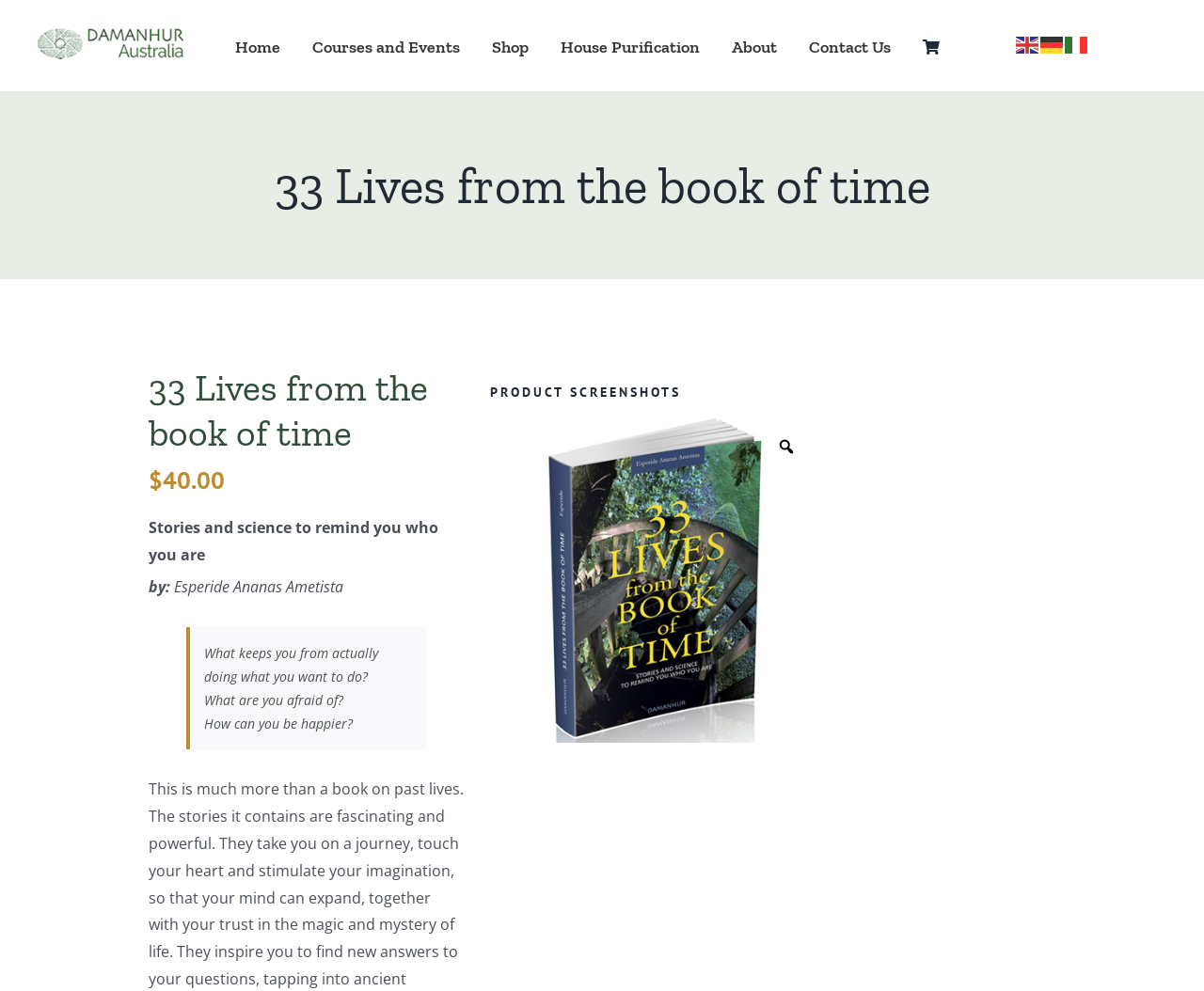How many images are on this page?
Look at the image and respond with a one-word or short-phrase answer.

2